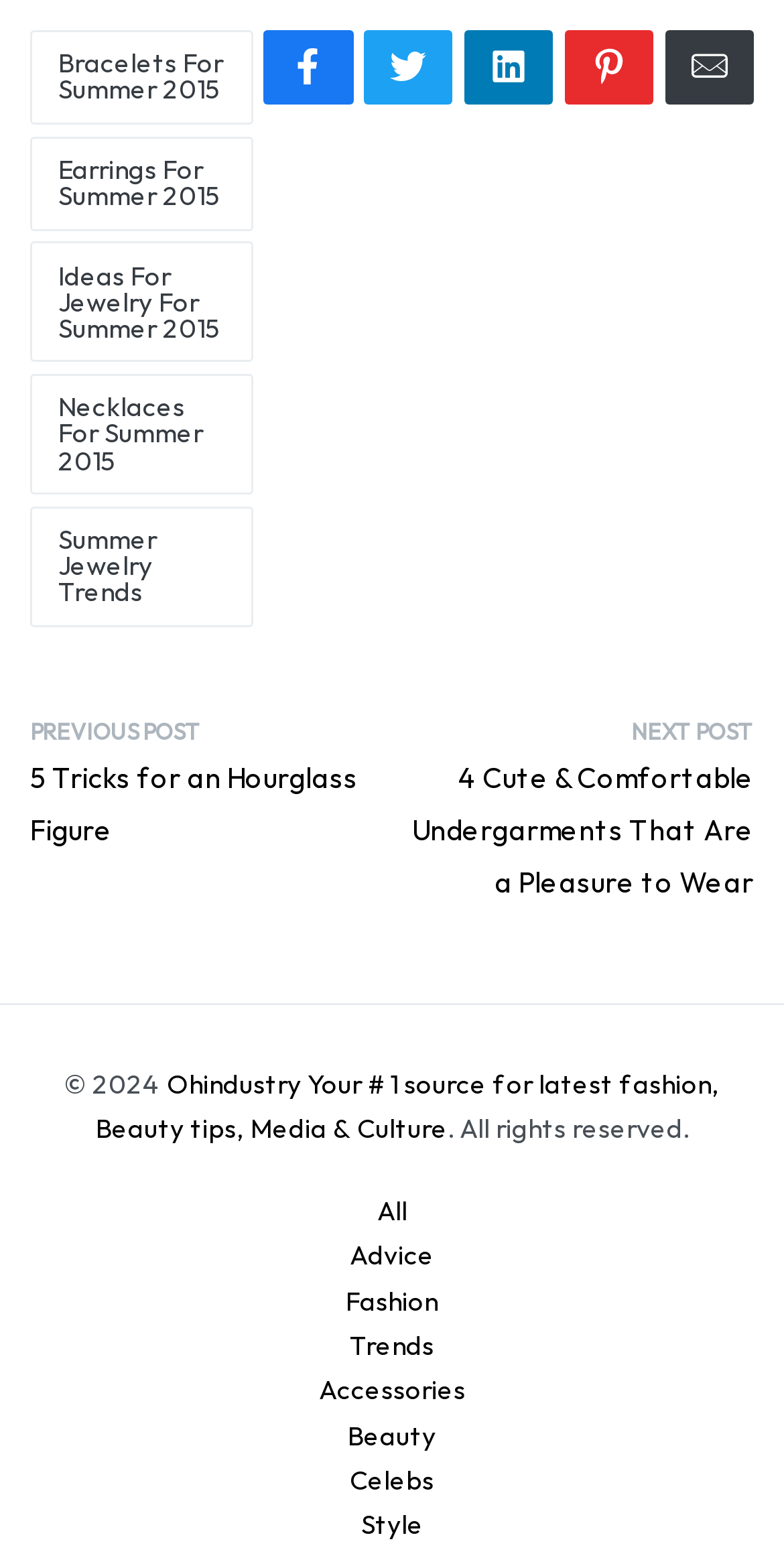Using the element description: "summer jewelry trends", determine the bounding box coordinates. The coordinates should be in the format [left, top, right, bottom], with values between 0 and 1.

[0.038, 0.323, 0.322, 0.4]